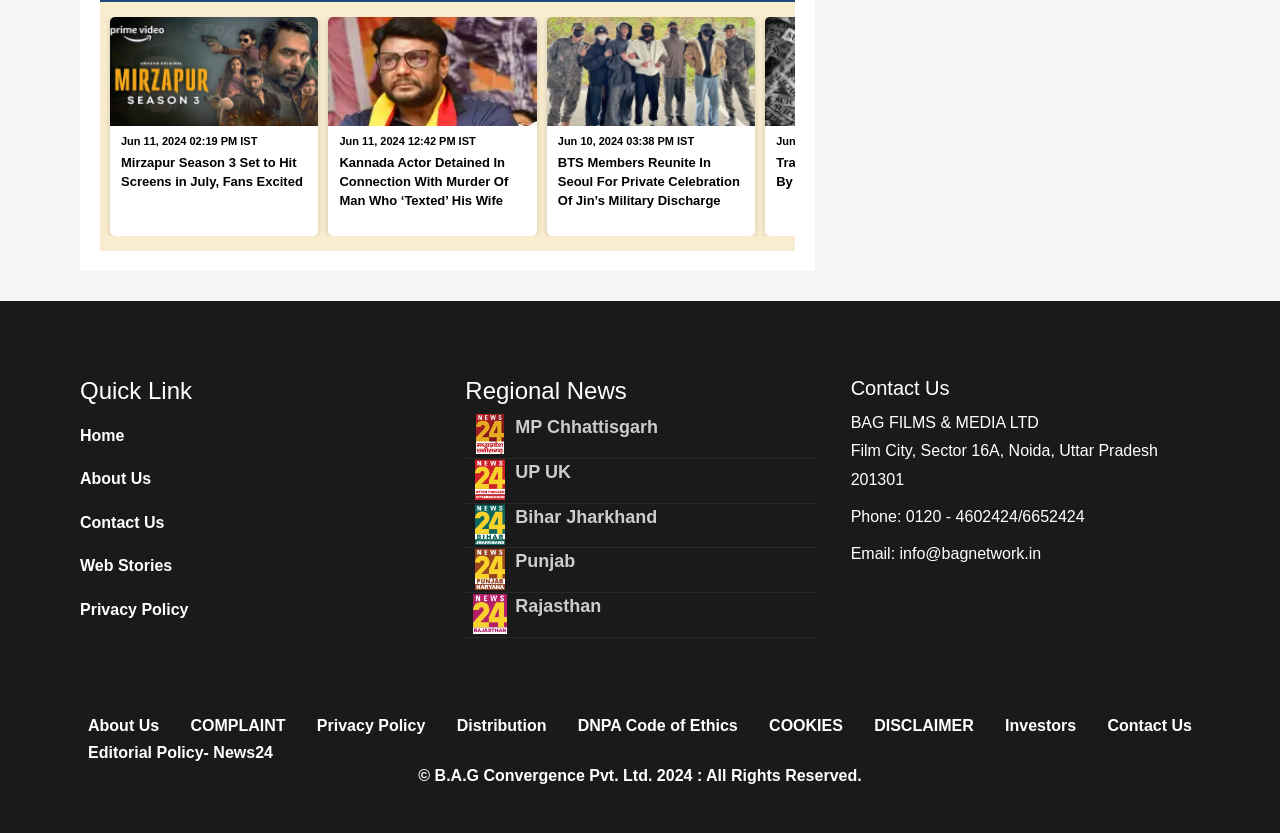Kindly determine the bounding box coordinates for the clickable area to achieve the given instruction: "View 'Mirzapur Season 3' news".

[0.086, 0.02, 0.249, 0.151]